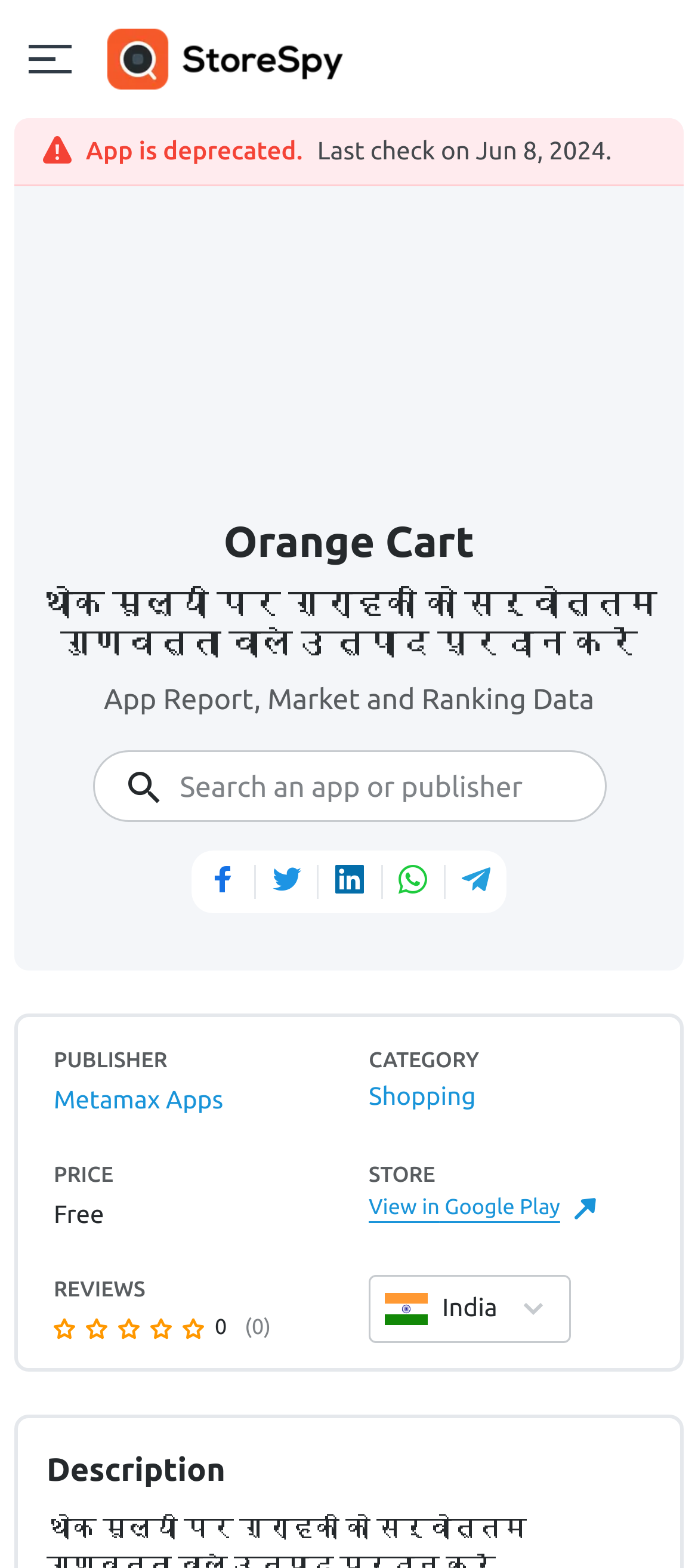Please determine the bounding box coordinates of the section I need to click to accomplish this instruction: "Go to page 2".

None